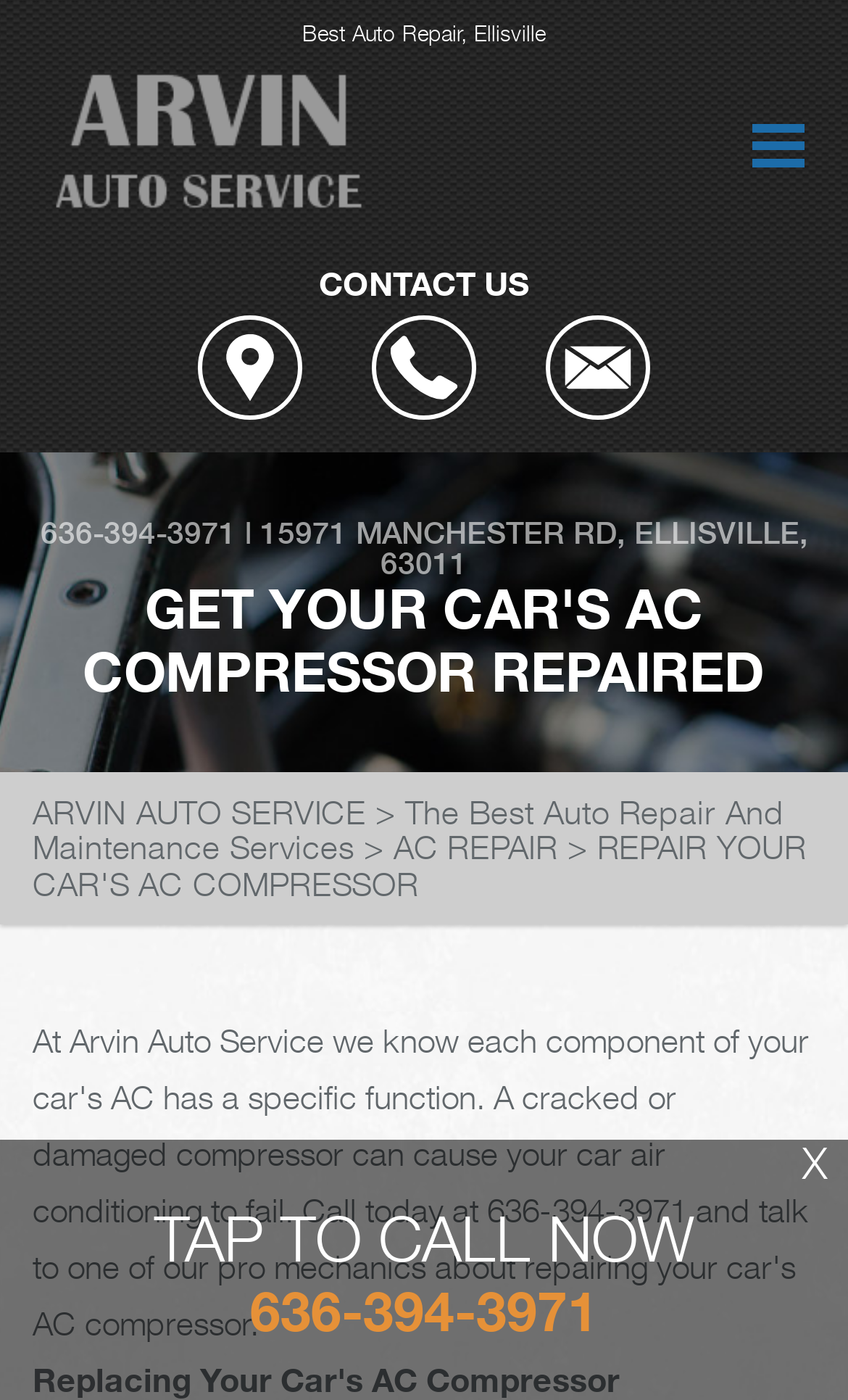What is the phone number of Arvin Auto Service?
Please provide a single word or phrase as your answer based on the screenshot.

636-394-3971